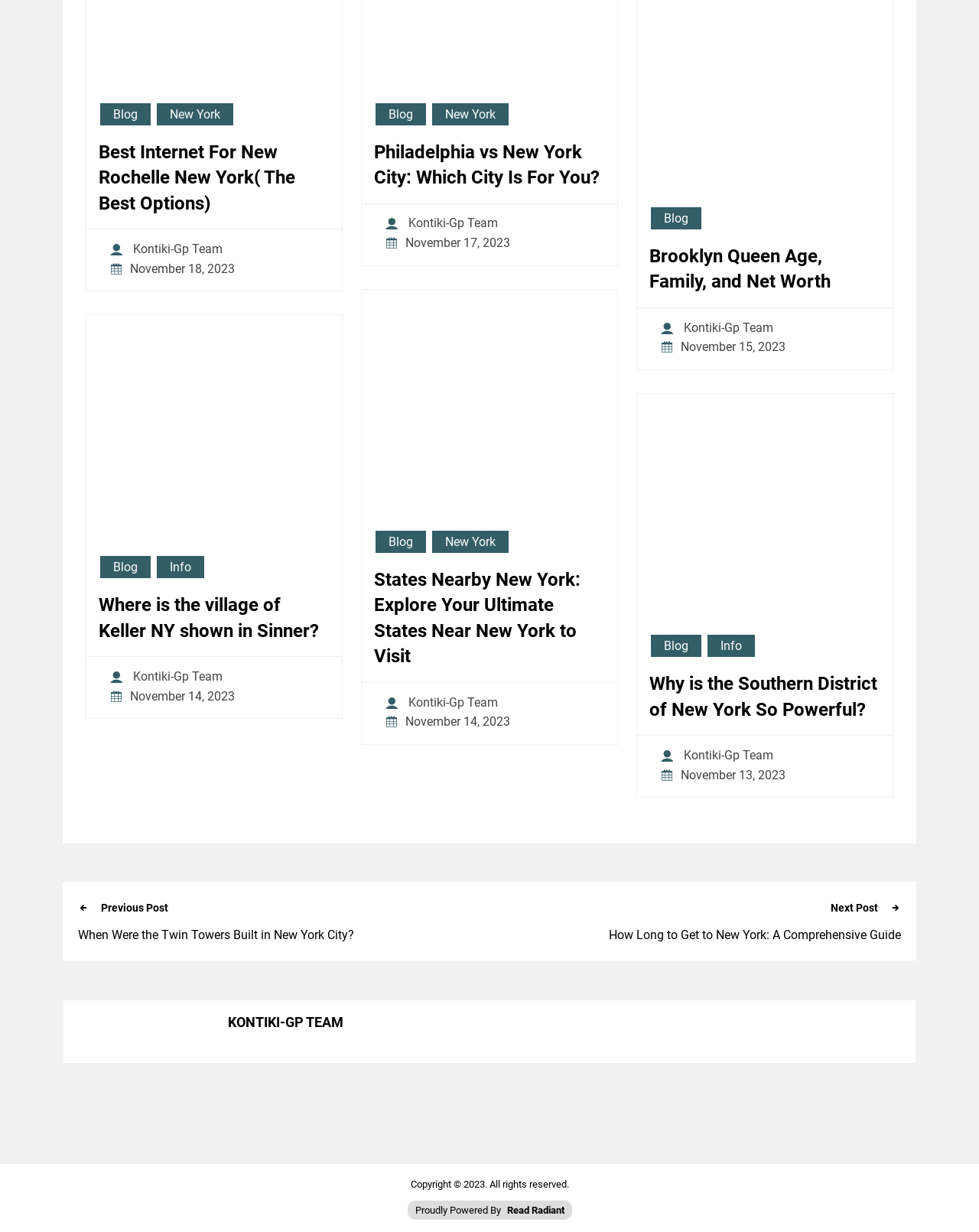Please specify the bounding box coordinates for the clickable region that will help you carry out the instruction: "View the image 'States Nearby New York: Explore Your Ultimate States Near New York to Visit'".

[0.37, 0.235, 0.63, 0.442]